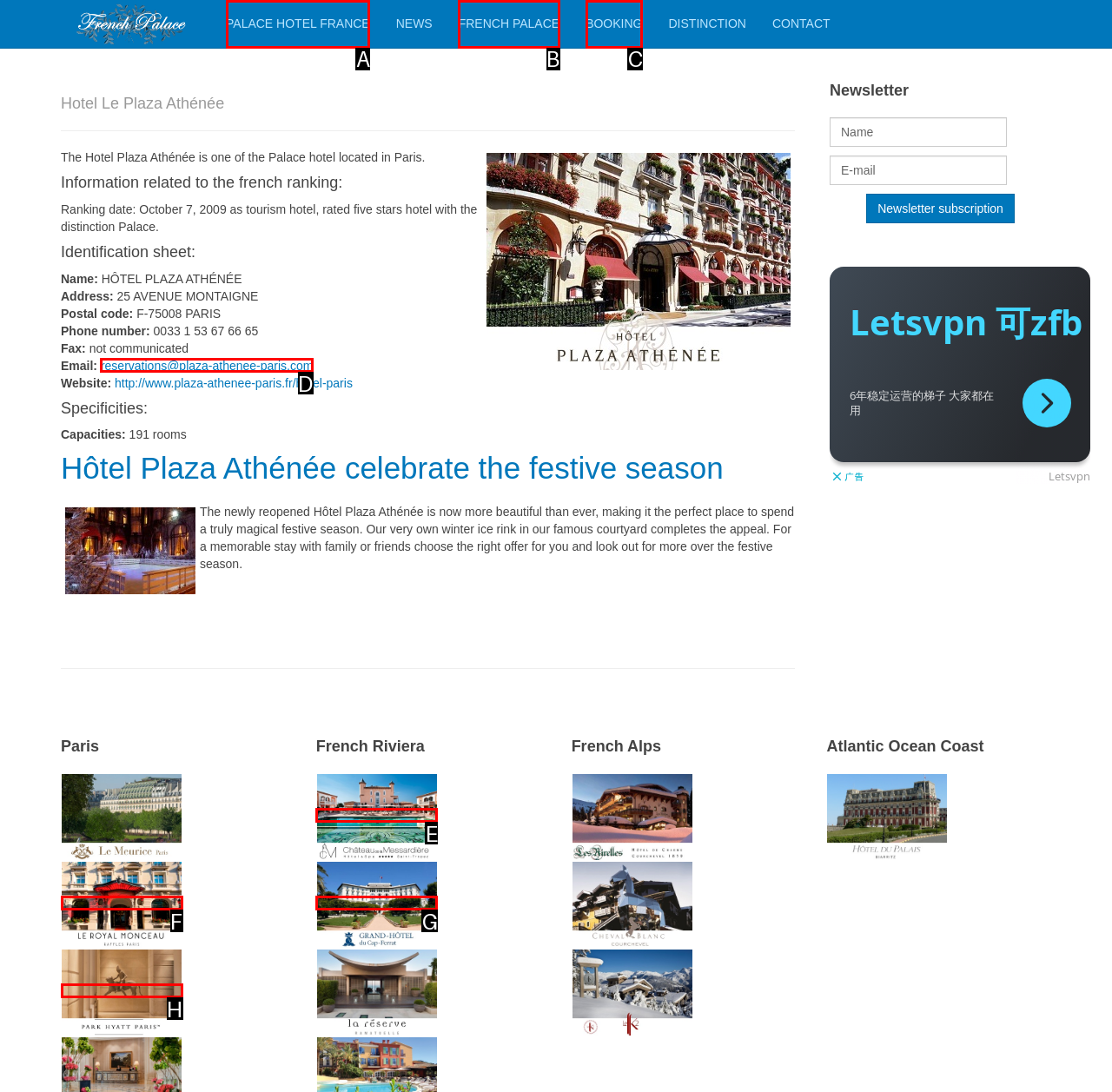Identify the bounding box that corresponds to: Palace Hotel France
Respond with the letter of the correct option from the provided choices.

A